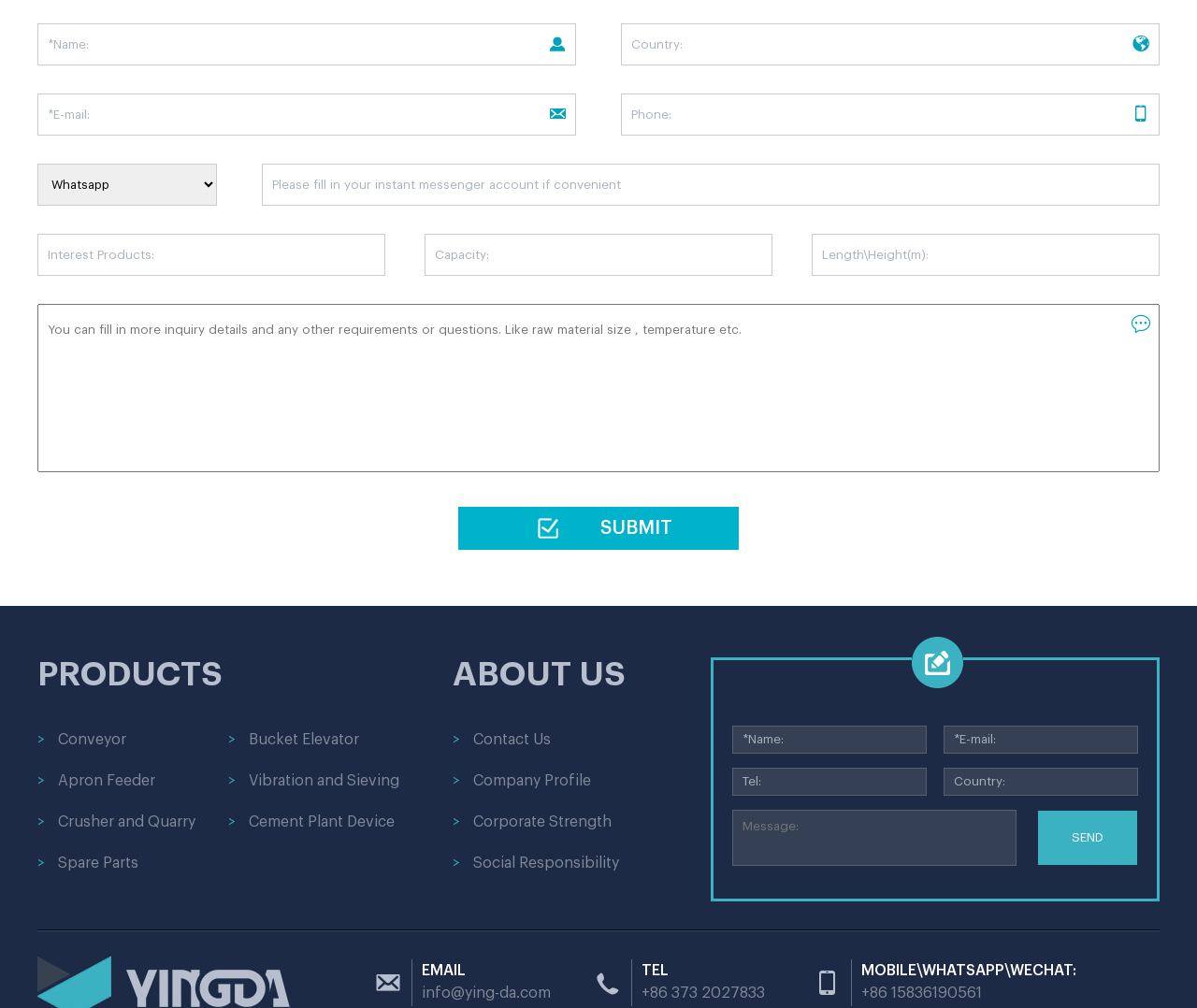What is the purpose of the form at the top of the page? Analyze the screenshot and reply with just one word or a short phrase.

Inquiry